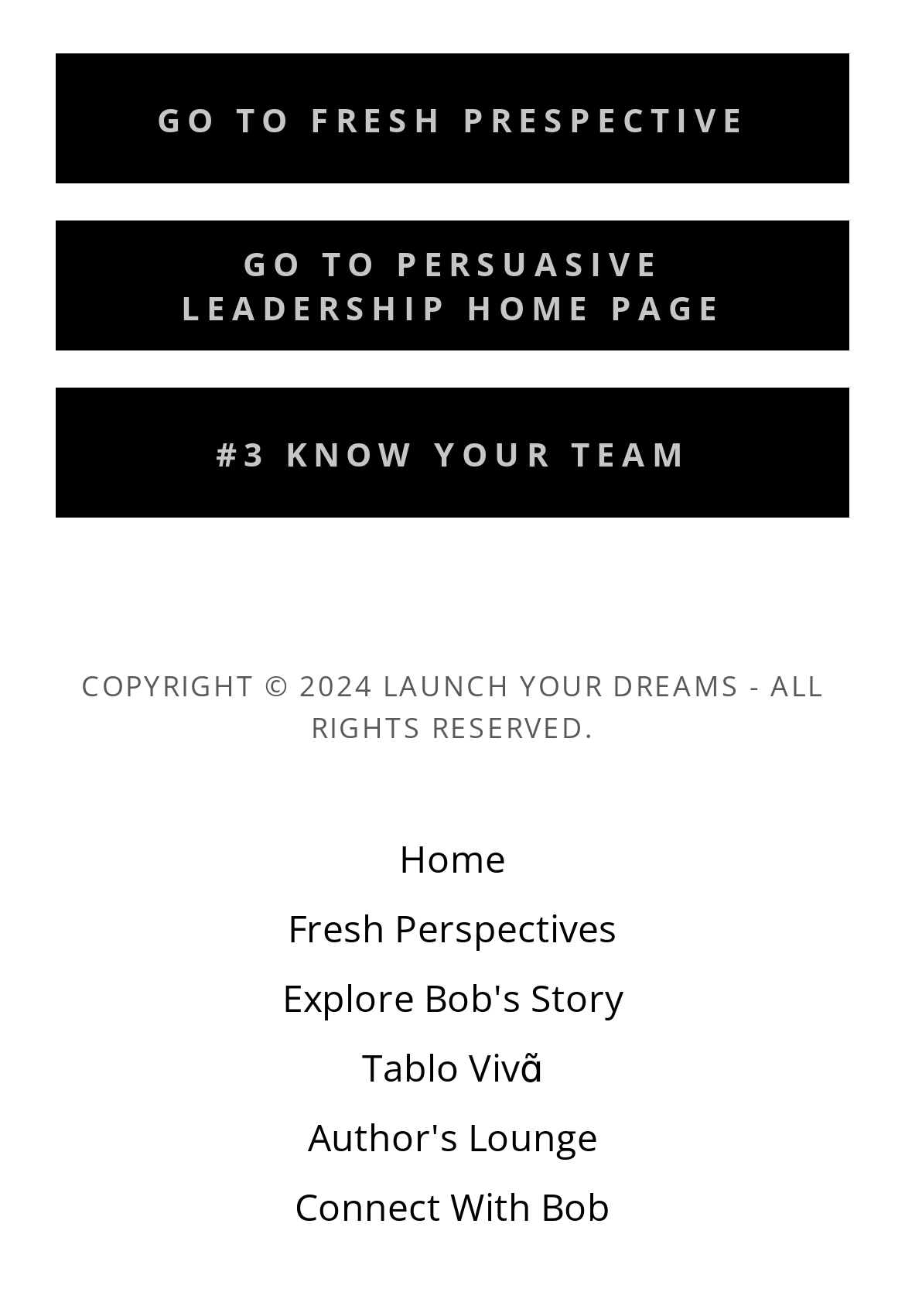Provide a brief response using a word or short phrase to this question:
What is the copyright year mentioned on the page?

2024